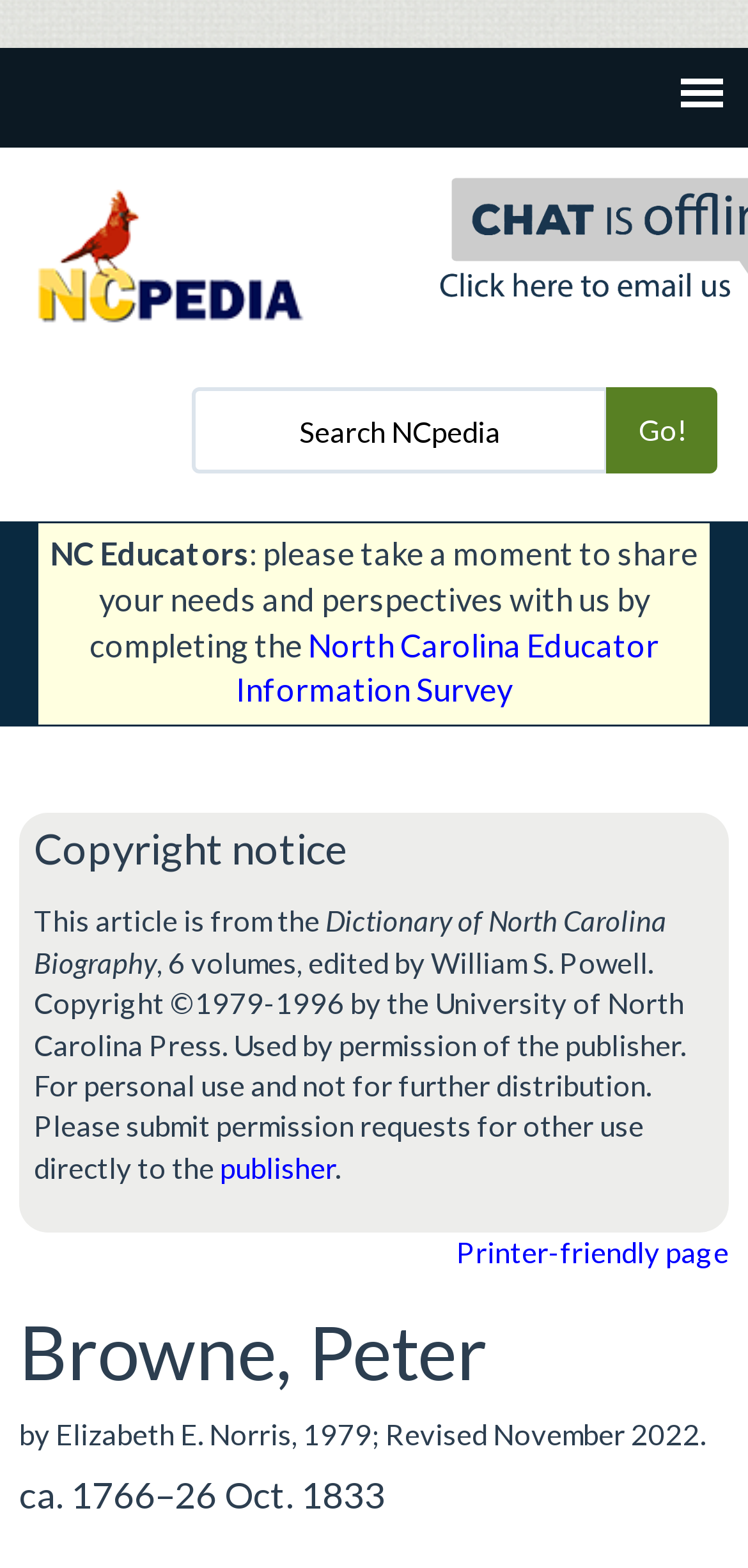Generate a comprehensive description of the webpage content.

The webpage is about Peter Browne, and it appears to be an encyclopedia entry. At the top right corner, there is a link to an unknown page. On the top left corner, there is the NCpedia logo, which is an image. Below the logo, there is a search bar with a "Go!" button, allowing users to search NCpedia.

On the left side of the page, there is a section with the title "NC Educators" and a request for educators to share their needs and perspectives by completing a survey, which is linked to the "North Carolina Educator Information Survey". 

The main content of the page starts with a copyright notice, followed by a passage that mentions the article is from the "Dictionary of North Carolina Biography". The passage provides information about the dictionary, including its editor and copyright details.

Below the passage, there is a heading with the name "Browne, Peter", followed by a brief description of the person, including the author of the entry and the revision date. The person's birth and death dates, "ca. 1766–26 Oct. 1833", are also mentioned. At the bottom of the page, there is a link to a "Printer-friendly page".